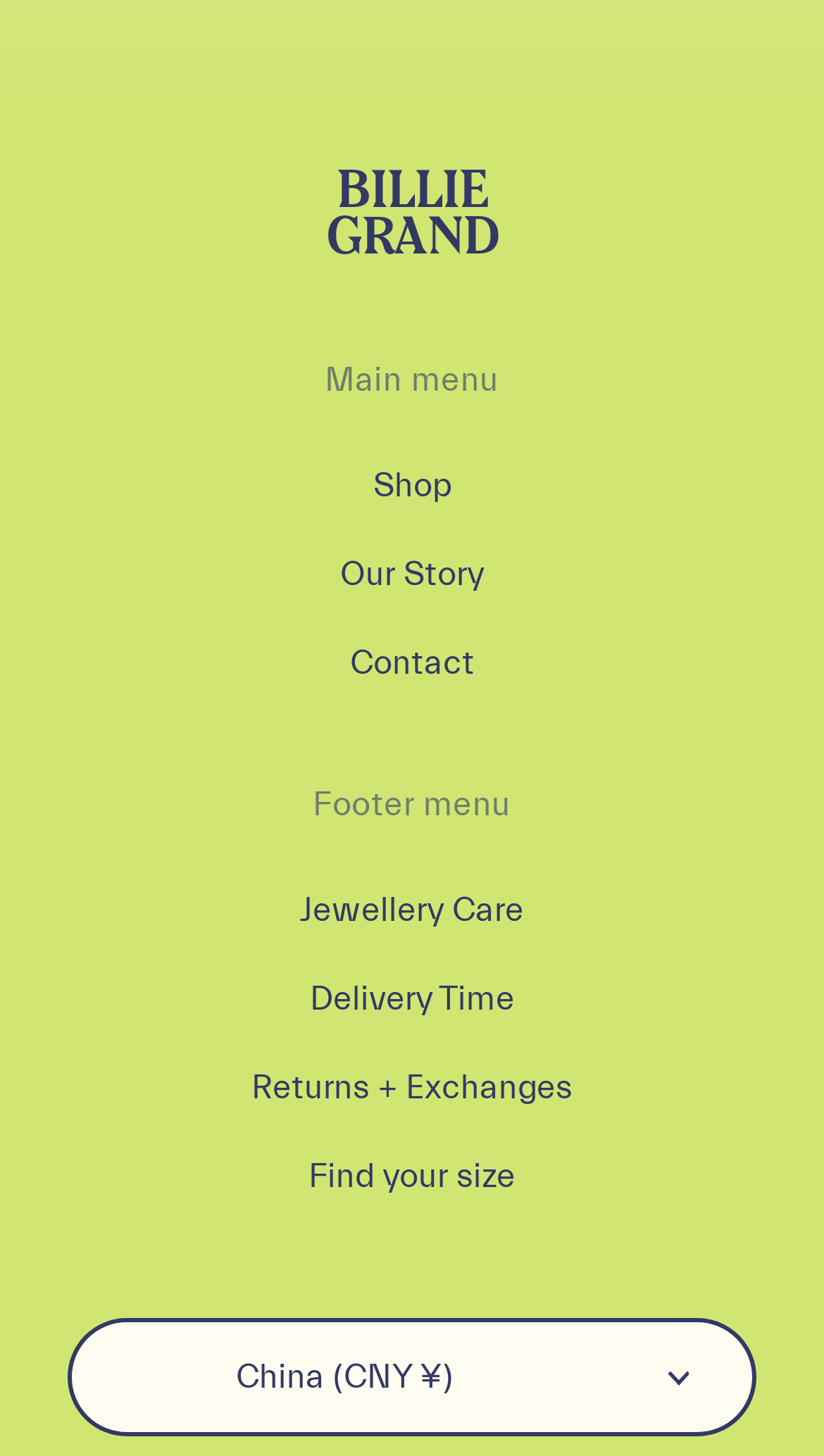Extract the bounding box of the UI element described as: "Our Story".

[0.413, 0.382, 0.587, 0.408]